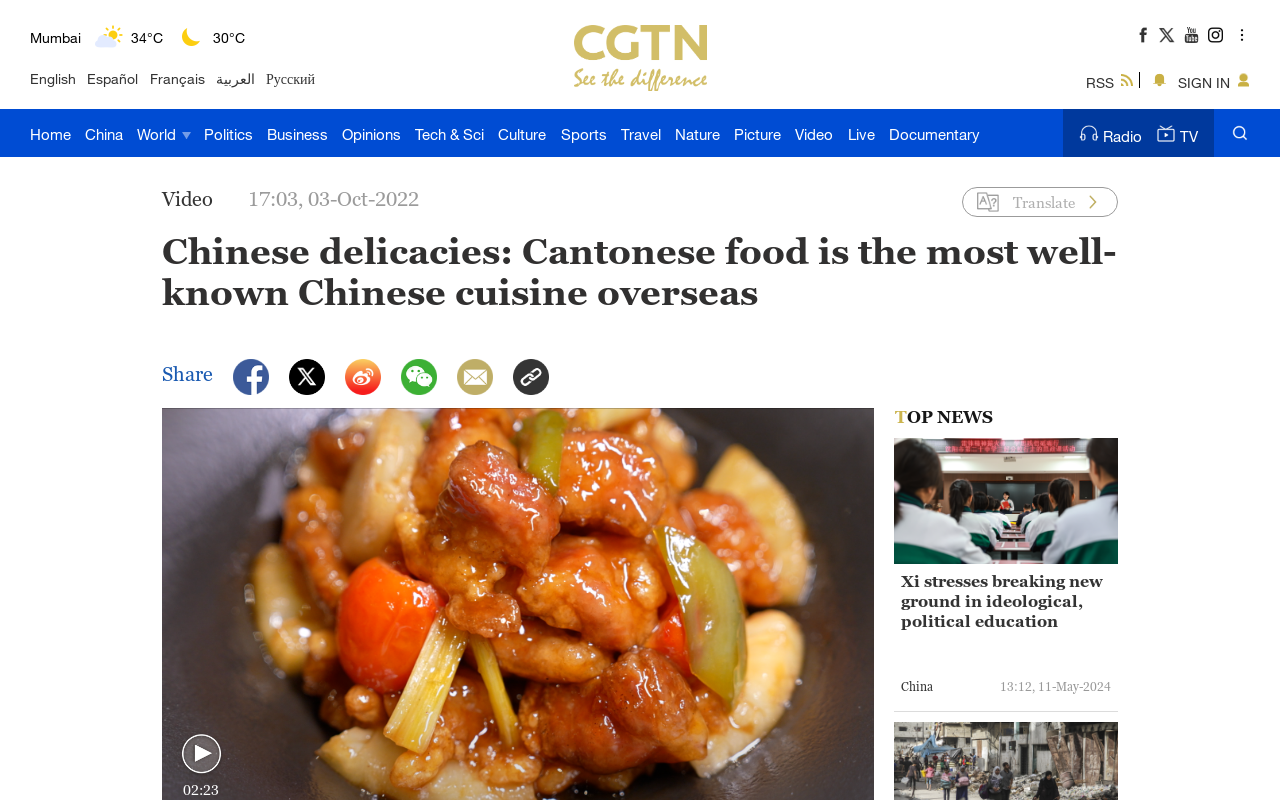Provide the bounding box for the UI element matching this description: "Sports".

[0.438, 0.136, 0.474, 0.196]